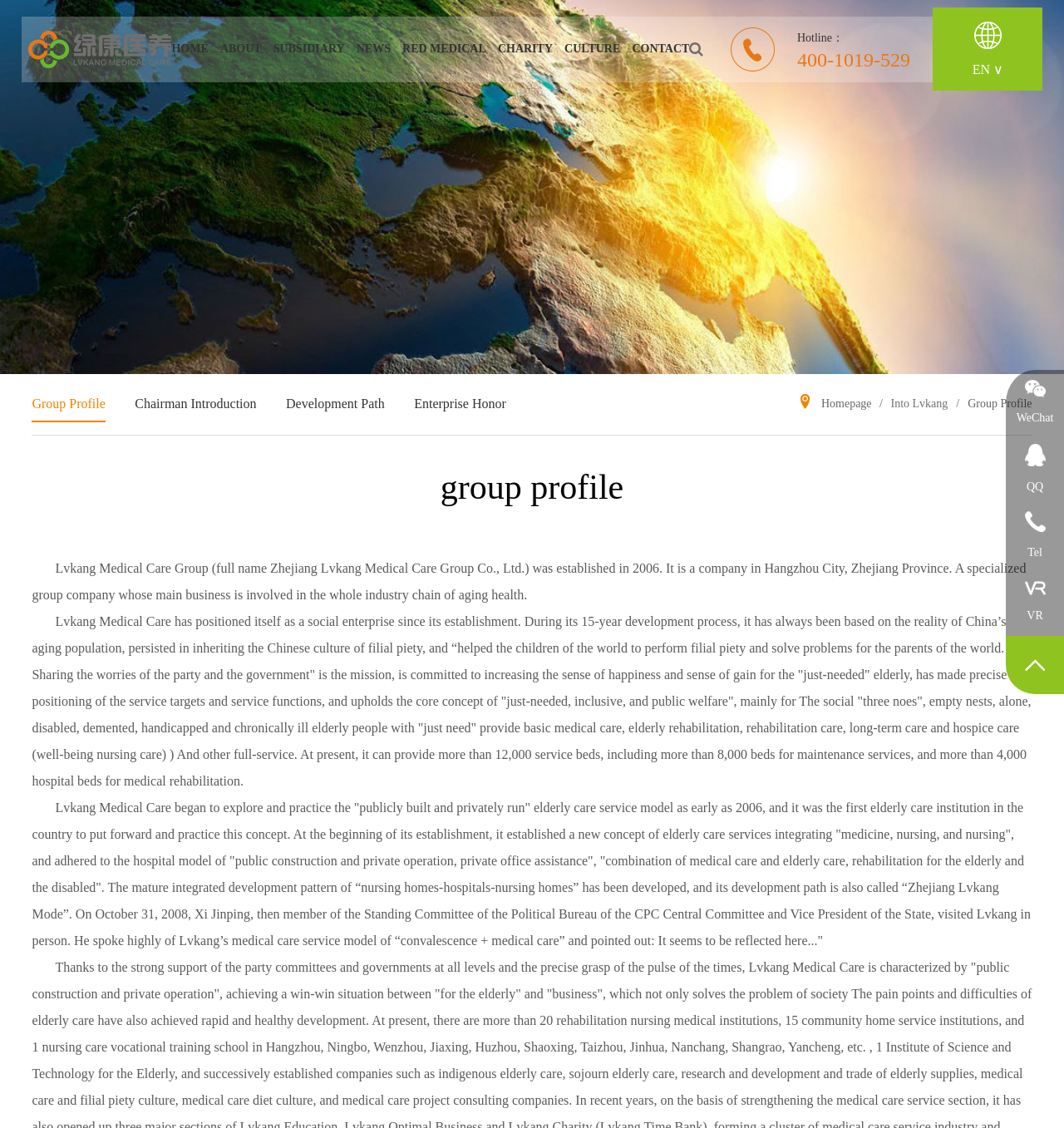Write an exhaustive caption that covers the webpage's main aspects.

This webpage is about the Group Profile of Zhejiang Lvkang Medical Care Group Co., Ltd., a company that provides medical care and elderly care services. At the top of the page, there is a logo of Lvkang Medical Care, accompanied by a link to the homepage. Below the logo, there are several navigation links, including HOME, ABOUT, SUBSIDIARY, NEWS, RED MEDICAL, CHARITY, CULTURE, and CONTACT.

On the left side of the page, there is a menu with links to various sections, including Group Profile, Chairman Introduction, Development Path, Enterprise Honor, and more. Below the menu, there is a section that introduces Lvkang Medical Care Group, describing its history, mission, and services. The group is positioned as a social enterprise that aims to provide comprehensive care services to the elderly, including medical care, rehabilitation, and hospice care.

The page also features several paragraphs of text that provide more information about the group's history, development, and achievements. There are also some images and icons scattered throughout the page, including a WeChat icon and a QR code.

At the bottom of the page, there are some links to social media platforms, including WeChat and QQ, as well as a hotline number and an email address for contact. Overall, the webpage provides a comprehensive overview of Lvkang Medical Care Group and its services.